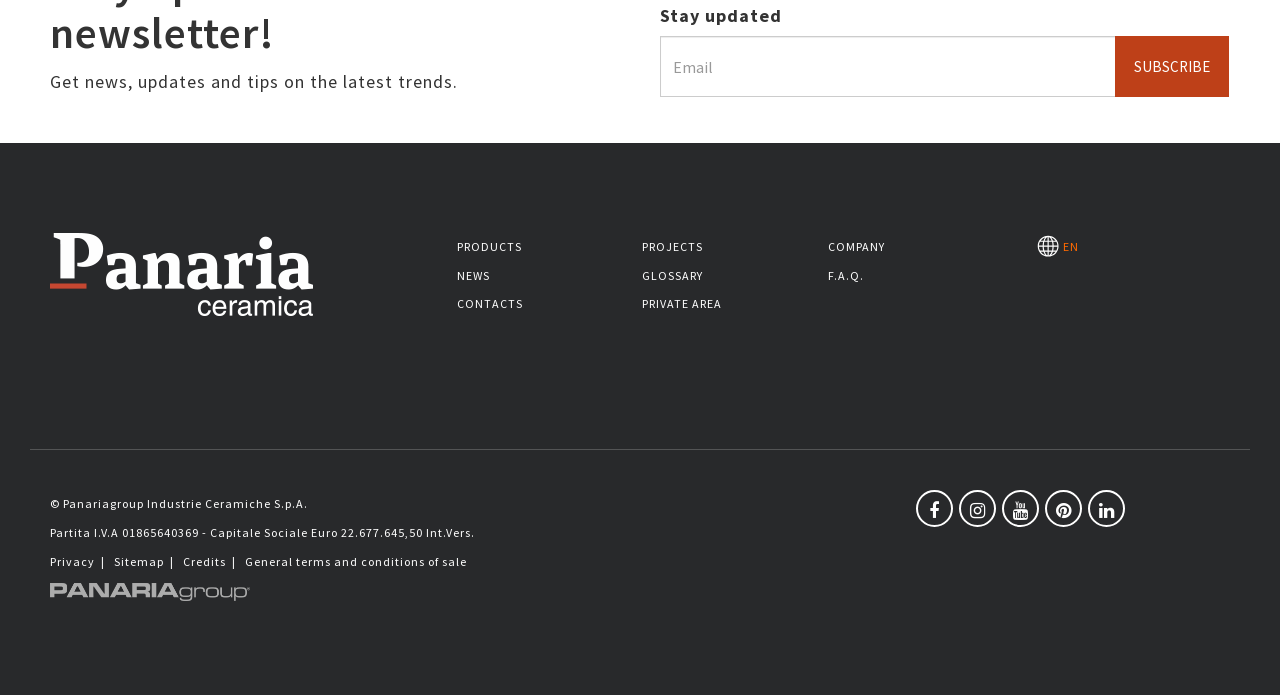Please locate the bounding box coordinates of the element that should be clicked to achieve the given instruction: "View RSS Feed".

None